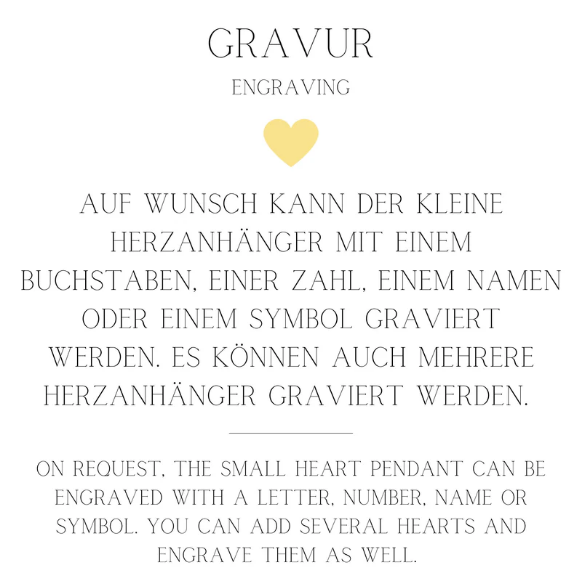Refer to the image and provide a thorough answer to this question:
How should the bracelet be cleaned?

According to the care instructions mentioned in the caption, the bracelet should be cleaned gently with warm water to maintain its quality and shine.